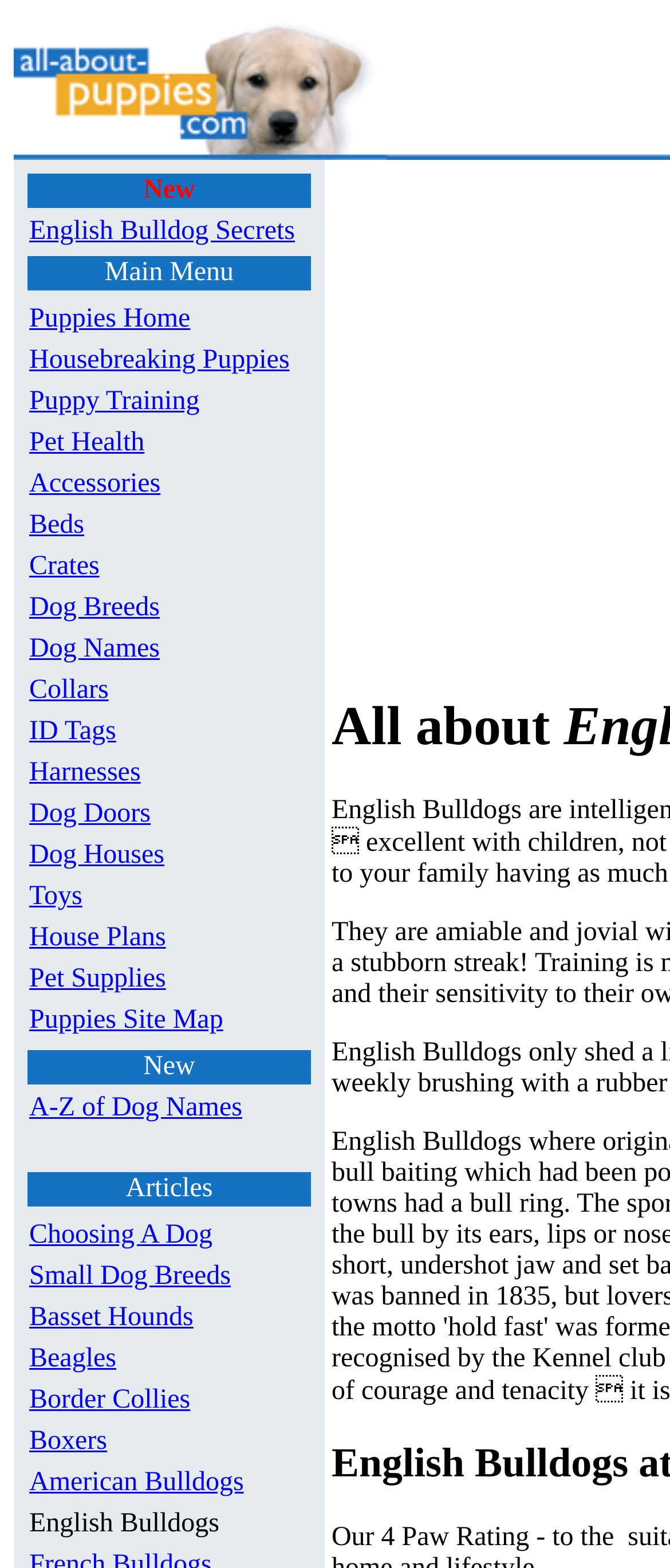What type of content is available in the 'Articles' section?
Please craft a detailed and exhaustive response to the question.

The 'Articles' section appears to contain informative content about various dog breeds, including English Bulldogs, Basset Hounds, Beagles, and more, as indicated by the links and titles in this section.